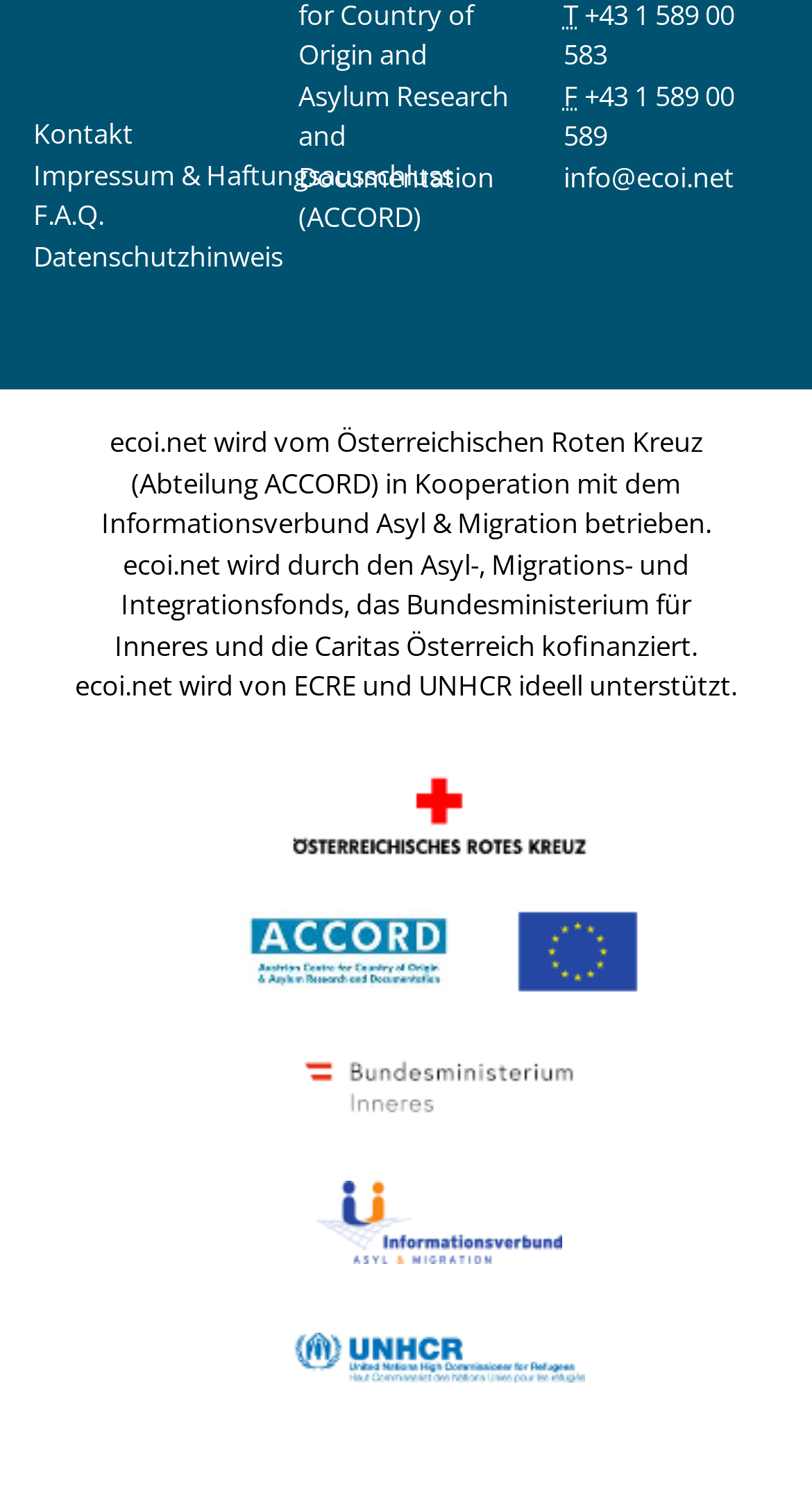What is the email address? Examine the screenshot and reply using just one word or a brief phrase.

info@ecoi.net